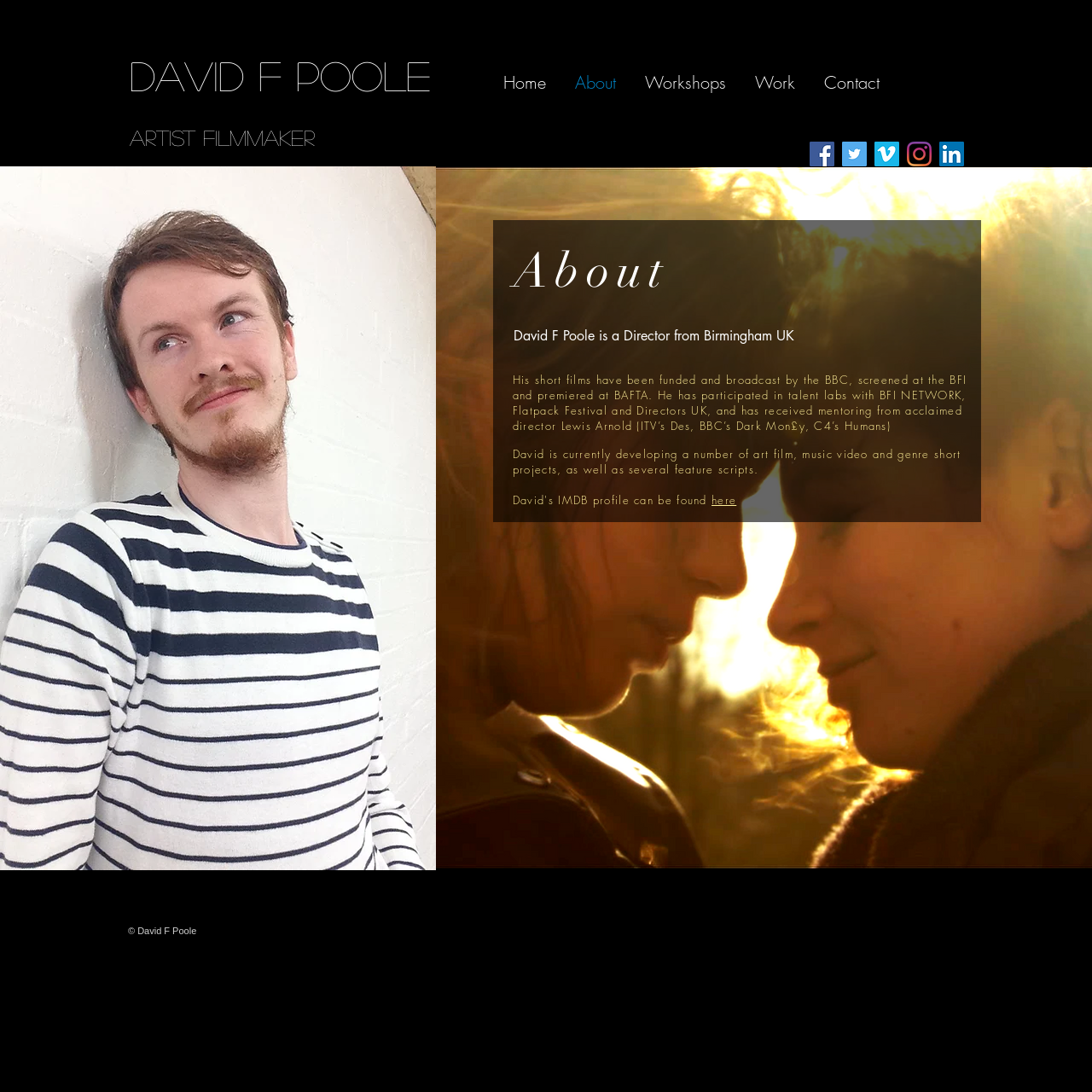From the element description: "aria-label="David F Poole - LinkedIn"", extract the bounding box coordinates of the UI element. The coordinates should be expressed as four float numbers between 0 and 1, in the order [left, top, right, bottom].

[0.86, 0.13, 0.883, 0.152]